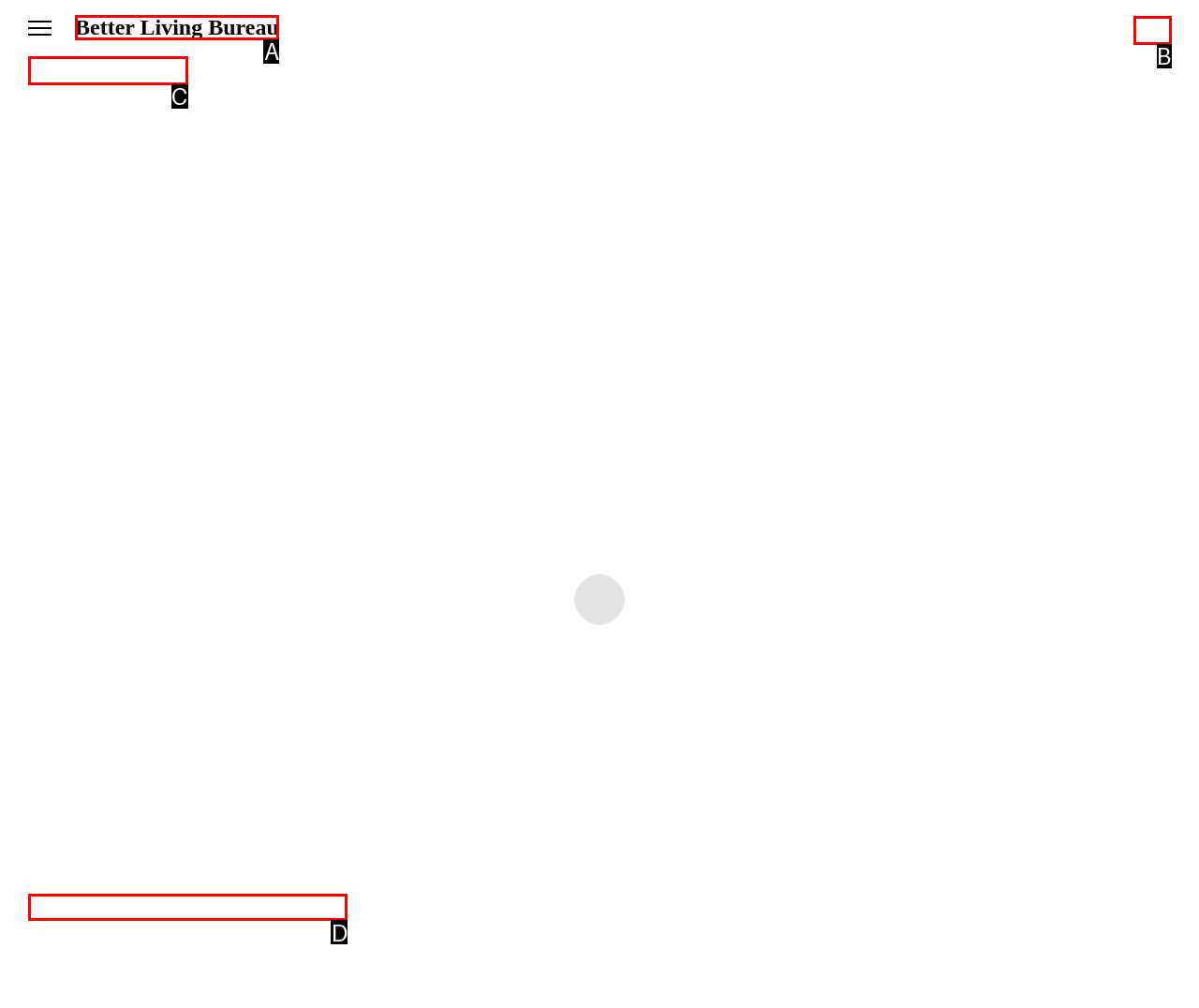Which option is described as follows: name="search" placeholder="Enter your search term..."
Answer with the letter of the matching option directly.

B